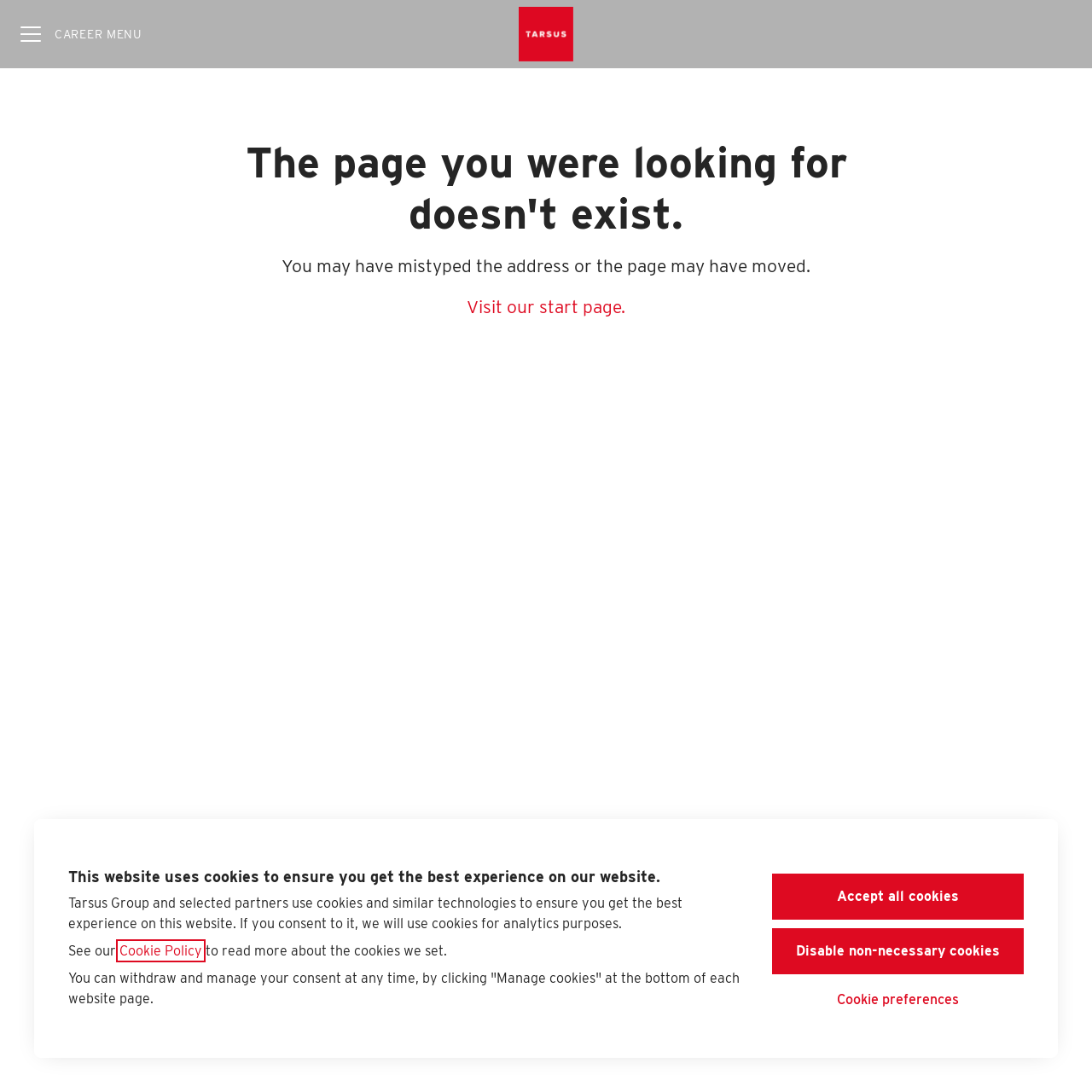What is the error message on this page?
Kindly offer a comprehensive and detailed response to the question.

The error message is indicated by the heading 'The page you were looking for doesn't exist.' which suggests that the user may have mistyped the address or the page may have moved.